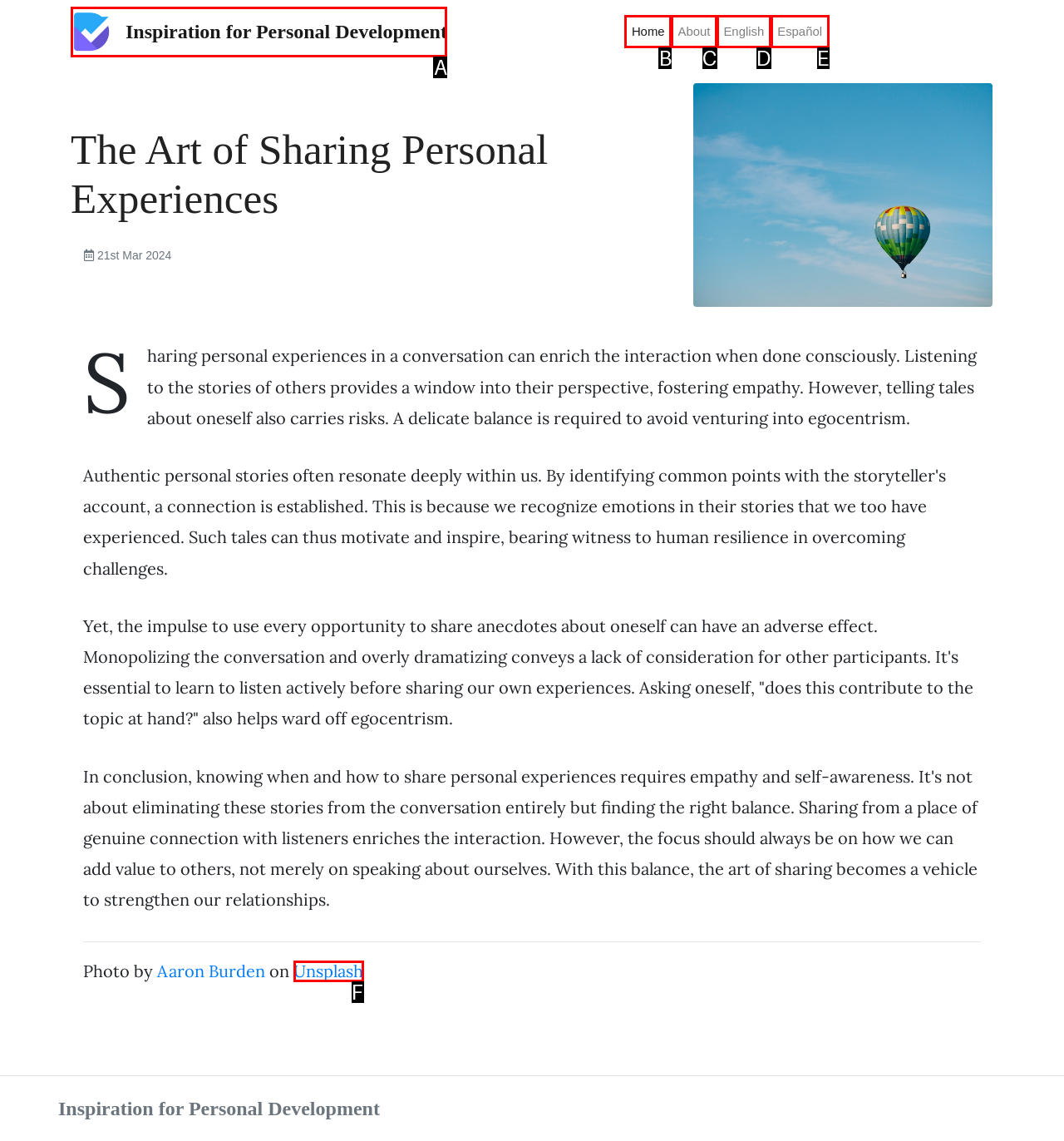Identify the HTML element that matches the description: sales@farahatco.com. Provide the letter of the correct option from the choices.

None